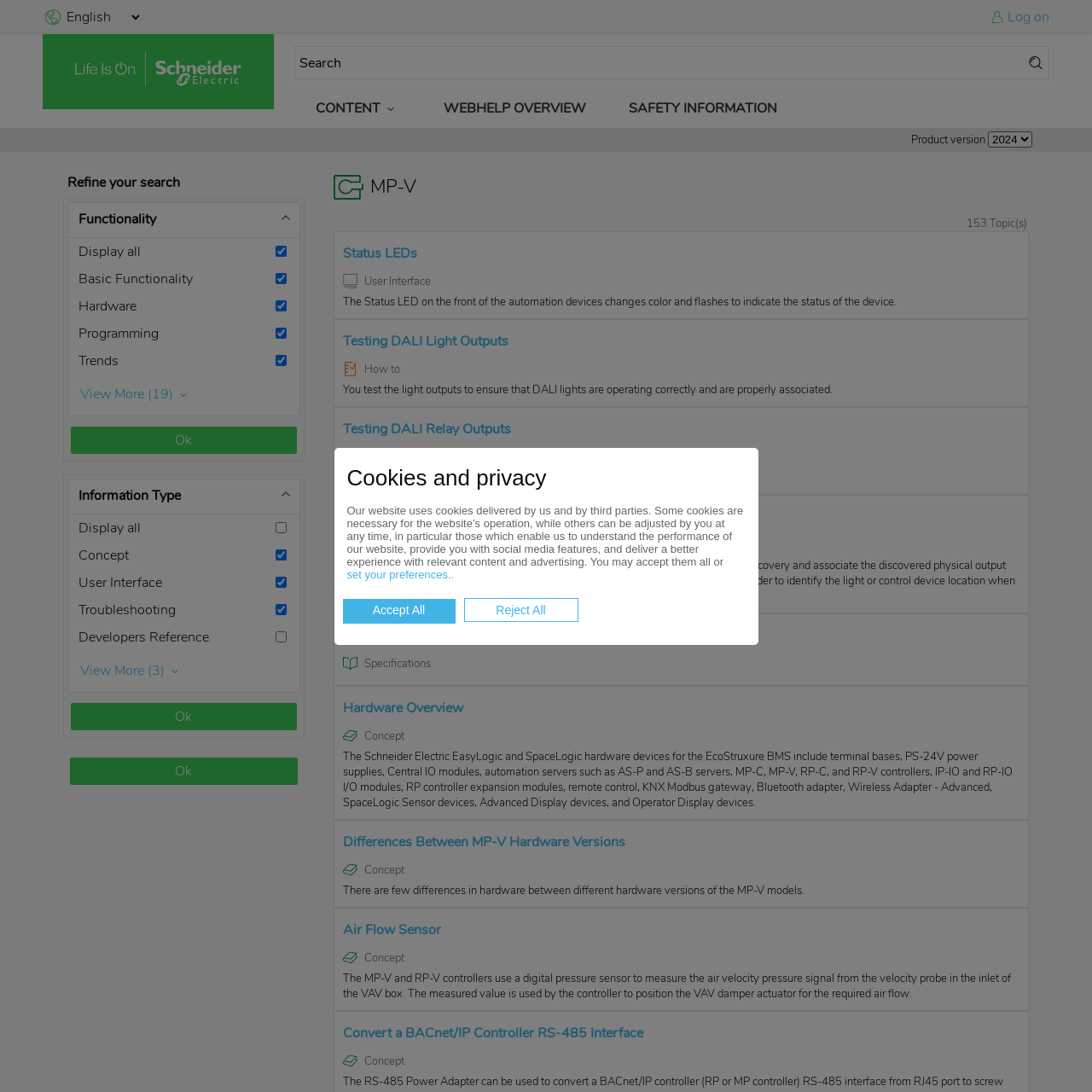What is the name of the company?
Please provide a comprehensive answer based on the contents of the image.

I found a link with the text 'Life is On - Schneider Electric' which suggests that Schneider Electric is the company associated with this webpage.